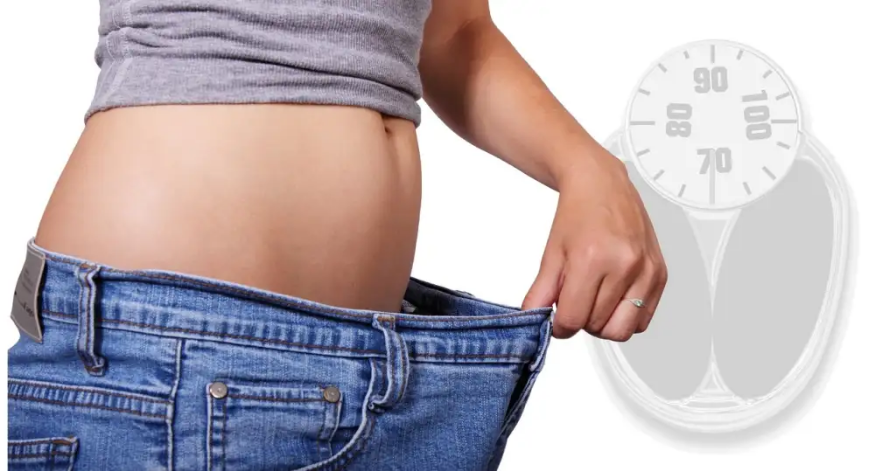Using a single word or phrase, answer the following question: 
What is subtly hinted at in the backdrop?

metrics of health and fitness